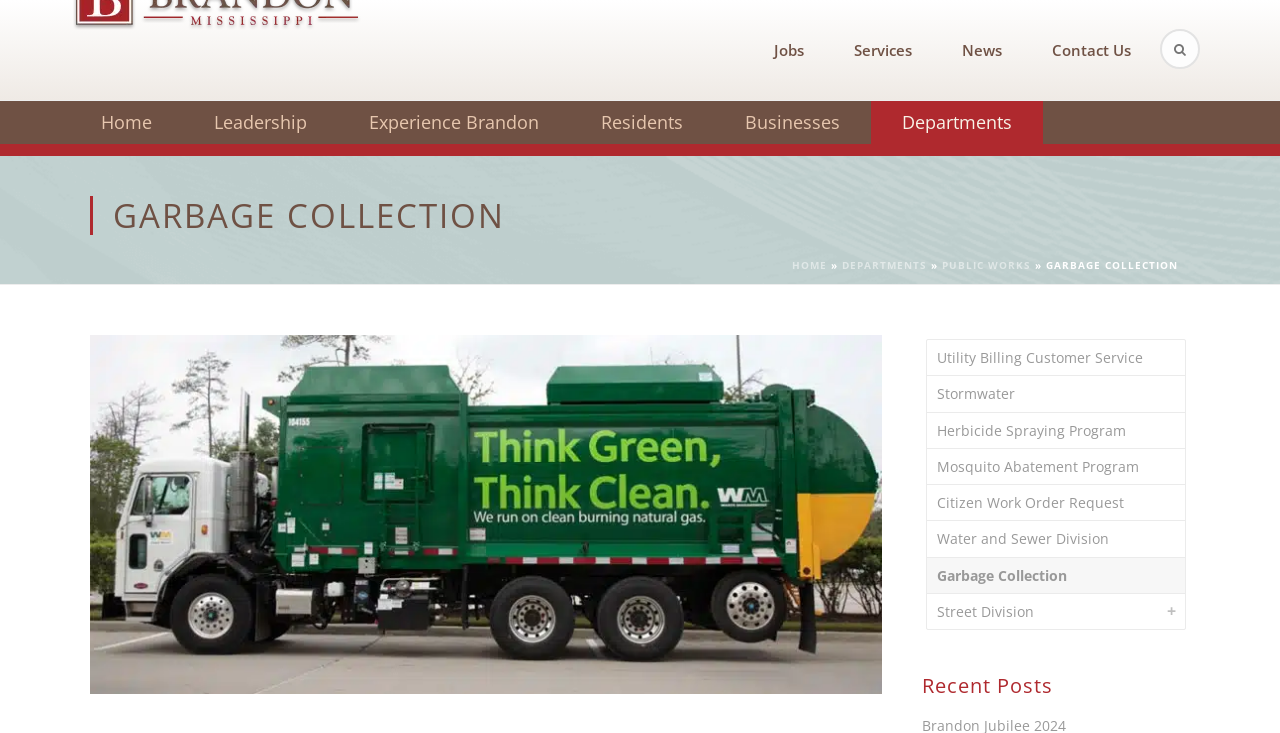Find and provide the bounding box coordinates for the UI element described here: "HyperX". The coordinates should be given as four float numbers between 0 and 1: [left, top, right, bottom].

None